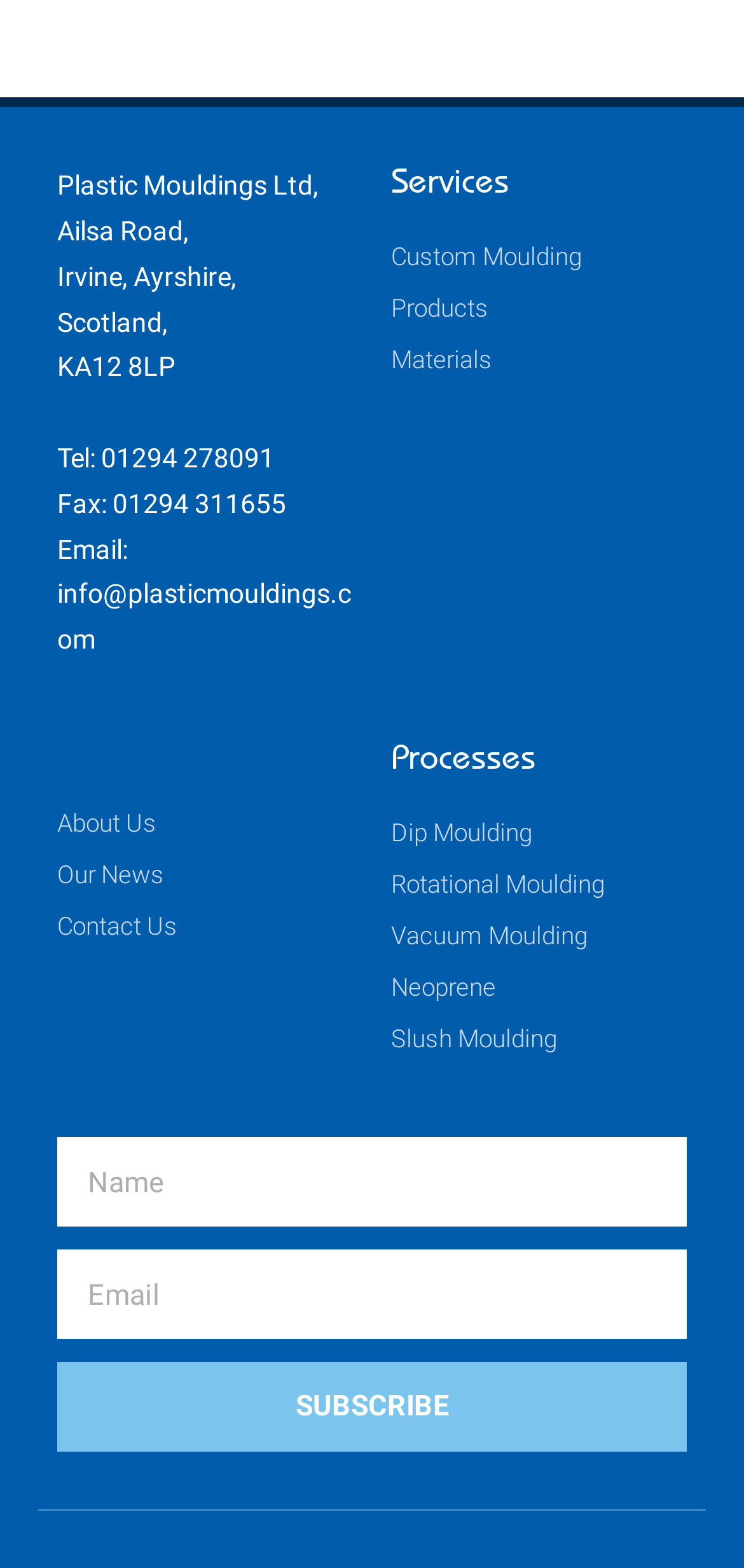How many textboxes are there on the webpage?
Examine the webpage screenshot and provide an in-depth answer to the question.

I counted the number of textbox elements on the webpage, which are 'Name' and 'Email'.